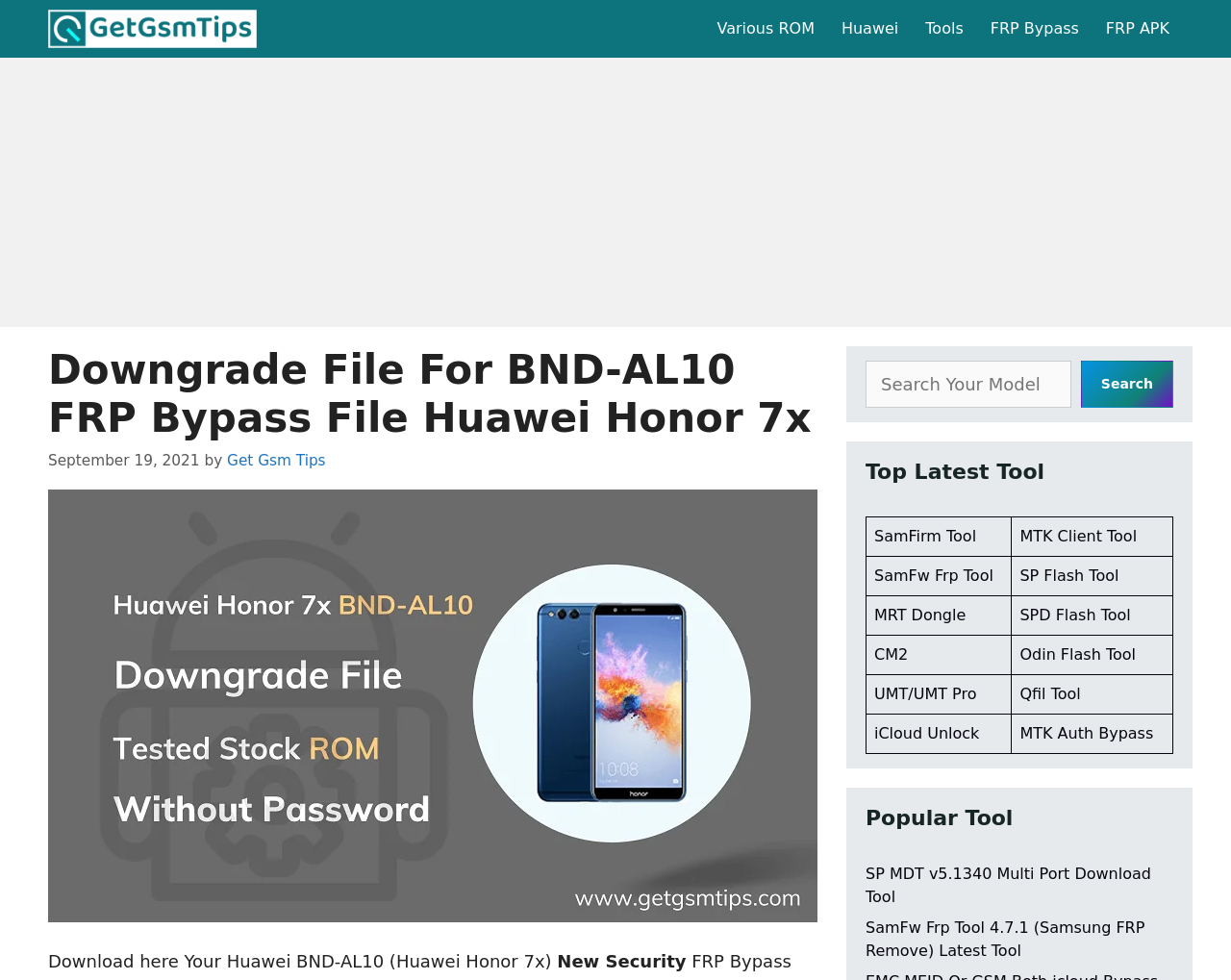What is the name of the device for which the downgrade file is available?
Please provide a single word or phrase in response based on the screenshot.

Huawei Honor 7x